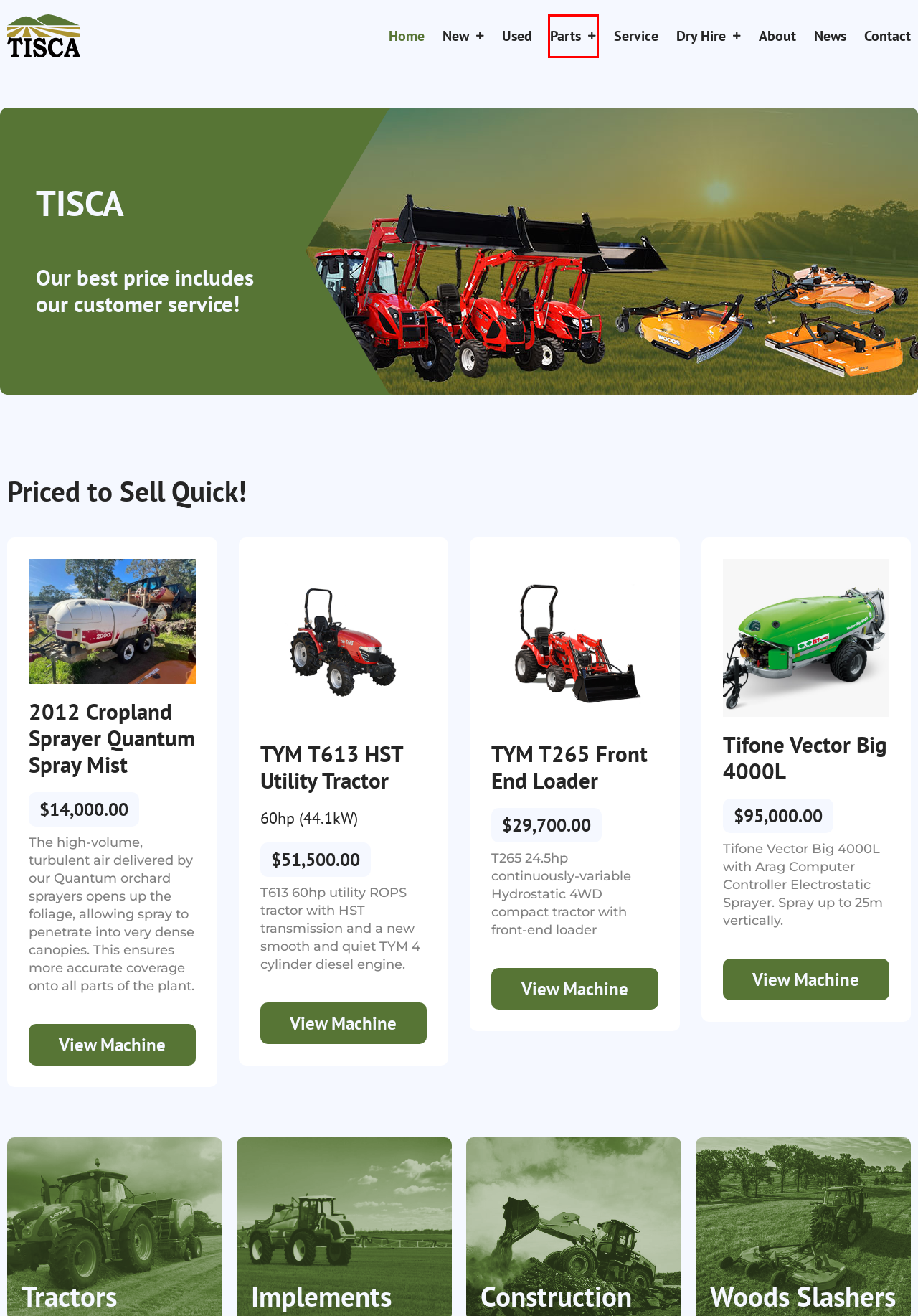Review the webpage screenshot provided, noting the red bounding box around a UI element. Choose the description that best matches the new webpage after clicking the element within the bounding box. The following are the options:
A. About | TISCA
B. Spare Parts & Service | TISCA
C. Workshop | TISCA
D. 2012 Cropland Sprayer Quantum Spray Mist | TISCA
E. Contact | TISCA
F. News | TISCA
G. Tifone Vector Big 4000L | TISCA
H. Used Machinery | TISCA

B